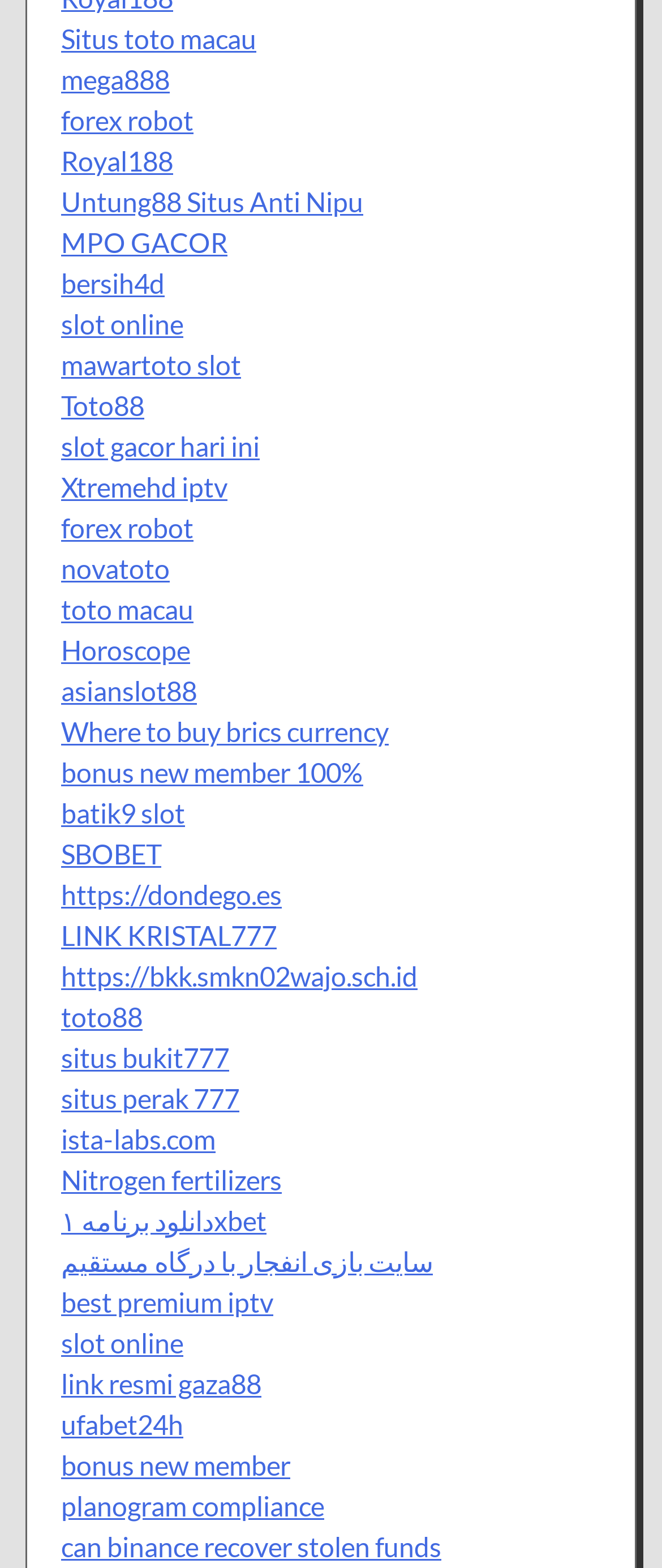Answer the question below in one word or phrase:
What is the first link on the webpage?

Situs toto macau